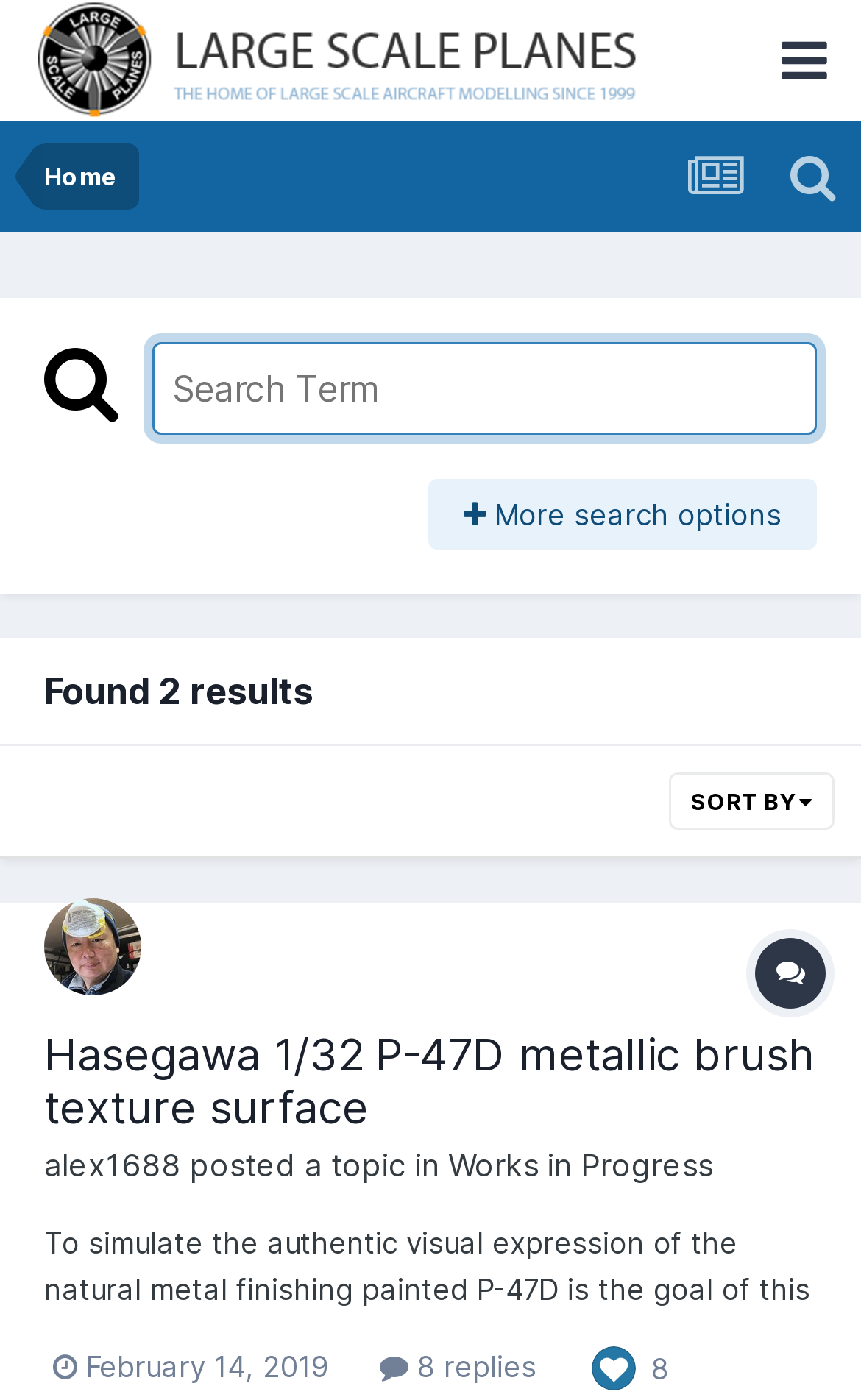Please answer the following question using a single word or phrase: How many replies does the first topic have?

8